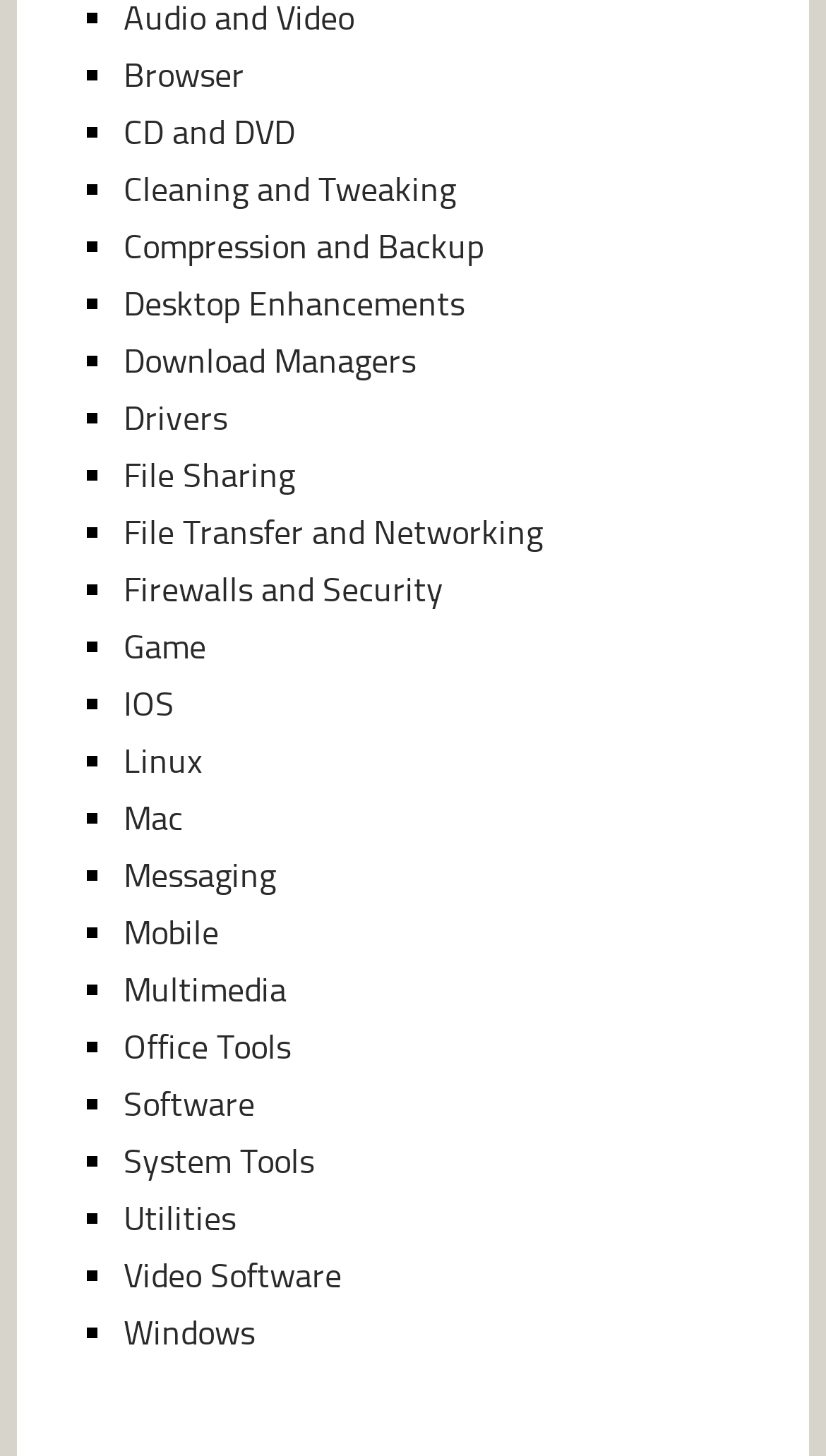Locate the bounding box coordinates of the element I should click to achieve the following instruction: "Click on Browser".

[0.15, 0.037, 0.296, 0.065]